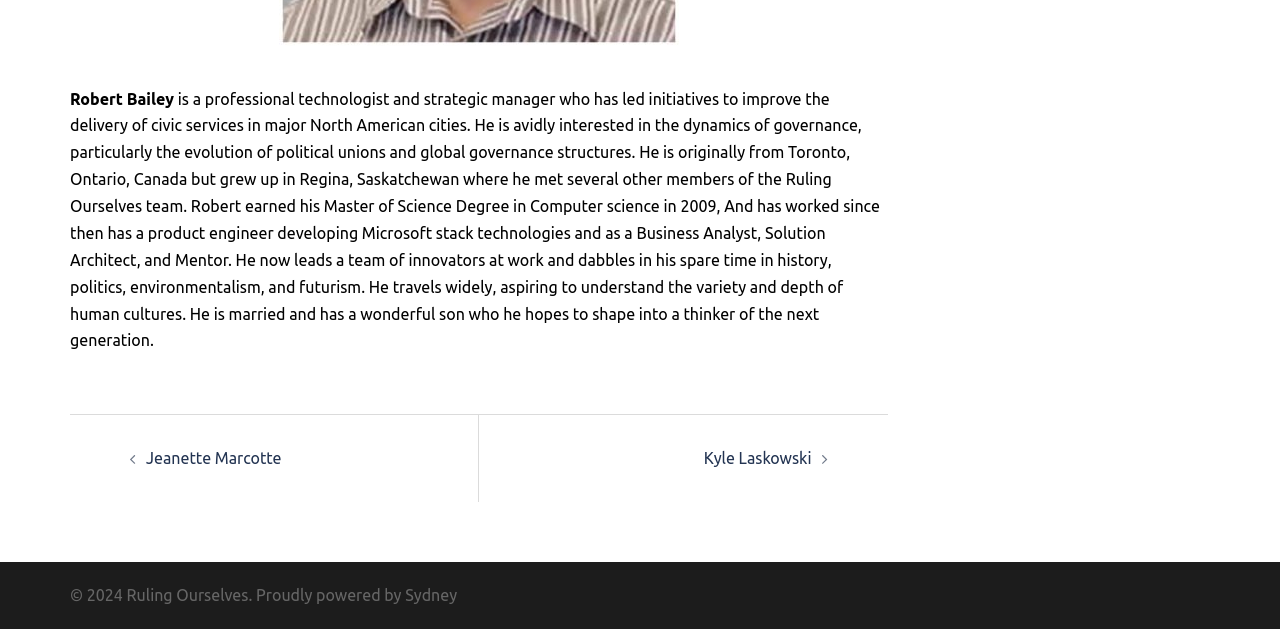Predict the bounding box of the UI element that fits this description: "Jeanette Marcotte".

[0.114, 0.702, 0.22, 0.73]